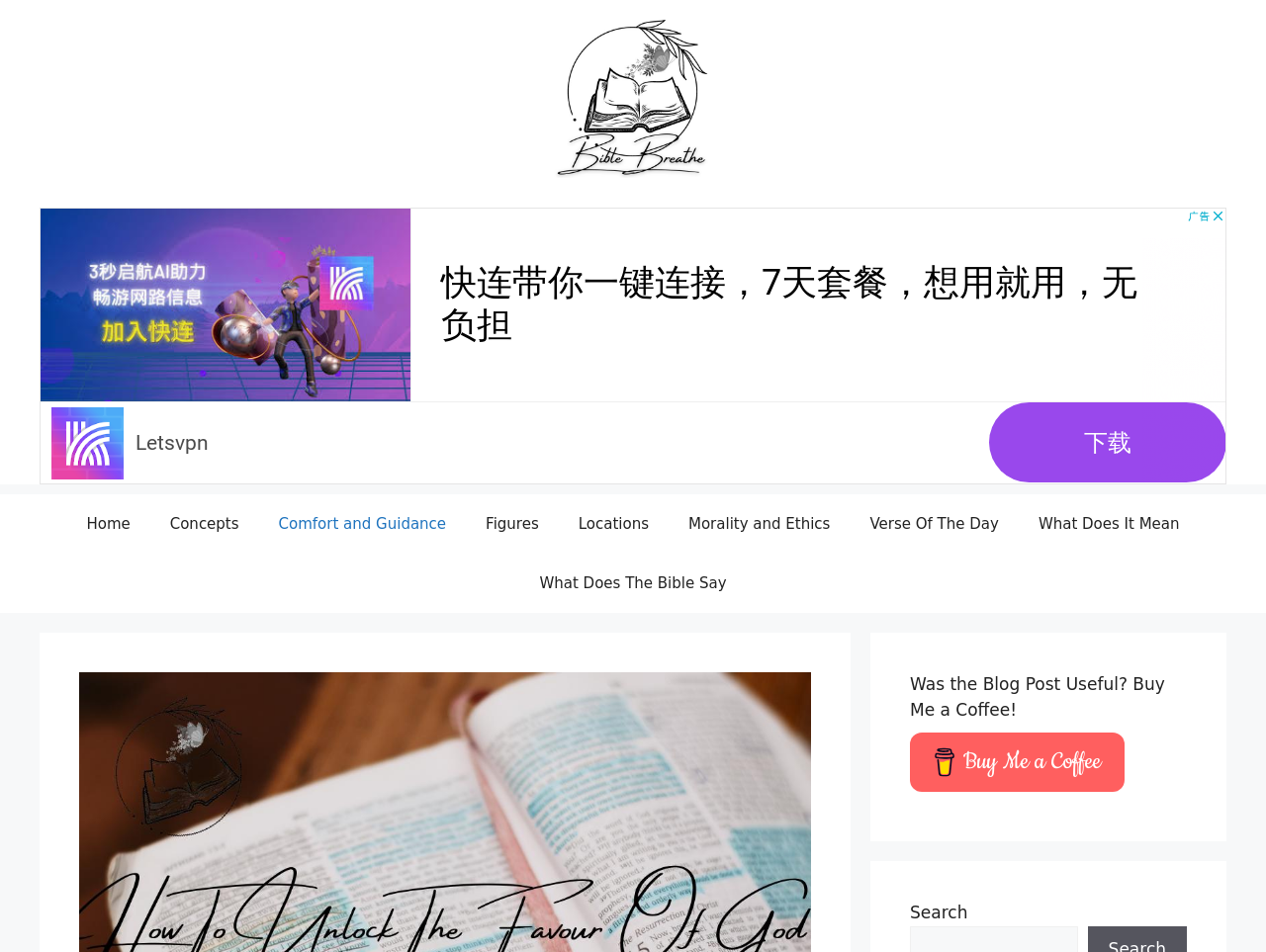From the details in the image, provide a thorough response to the question: What is the function of the search bar?

I found a static text element at the bottom of the page with the text 'Search', which suggests that the function of the search bar is to allow users to search for specific content on the website.